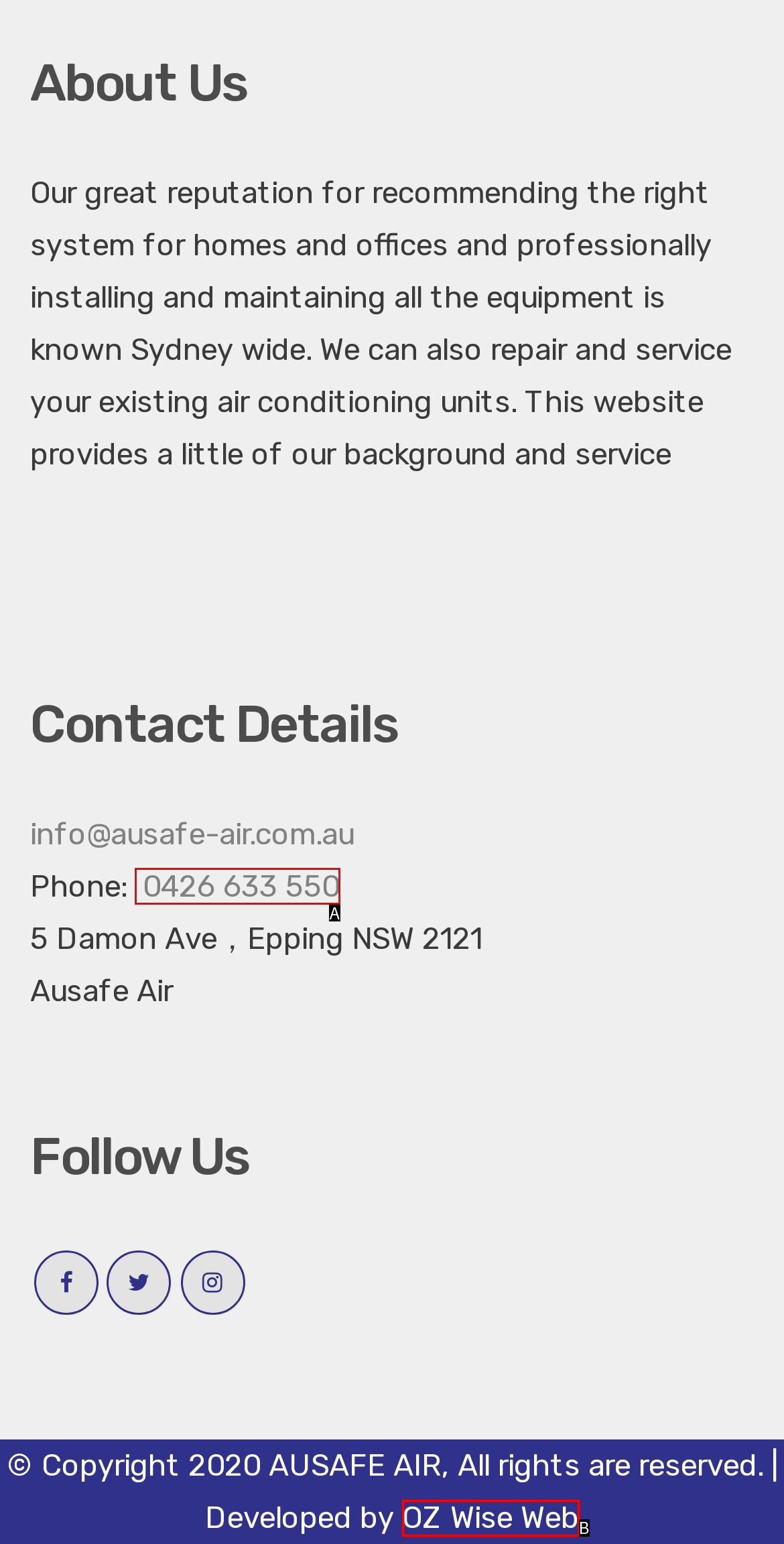Please provide the letter of the UI element that best fits the following description: OZ Wise Web
Respond with the letter from the given choices only.

B